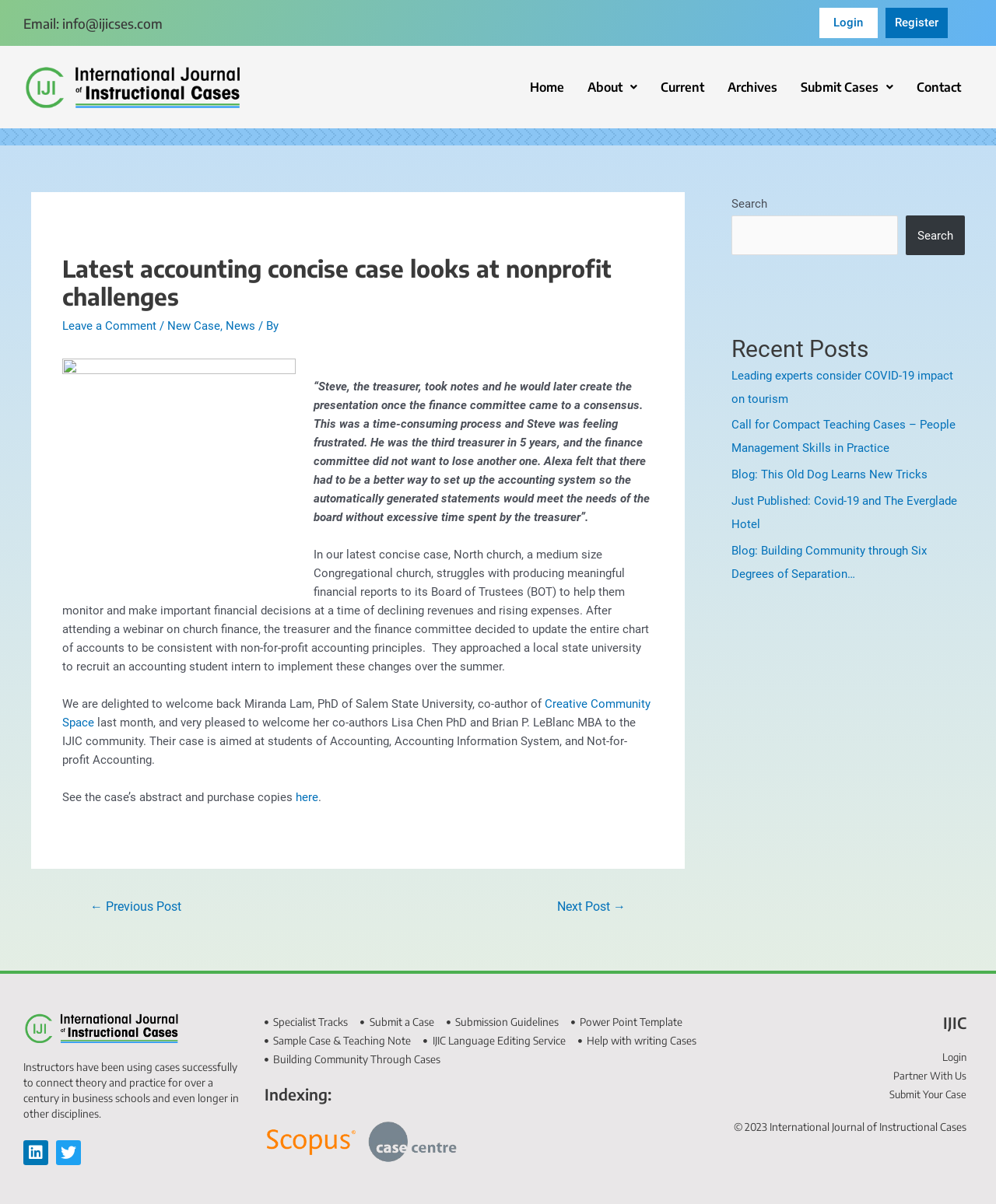Locate the bounding box coordinates of the segment that needs to be clicked to meet this instruction: "Read the recent post about COVID-19 impact on tourism".

[0.734, 0.306, 0.957, 0.337]